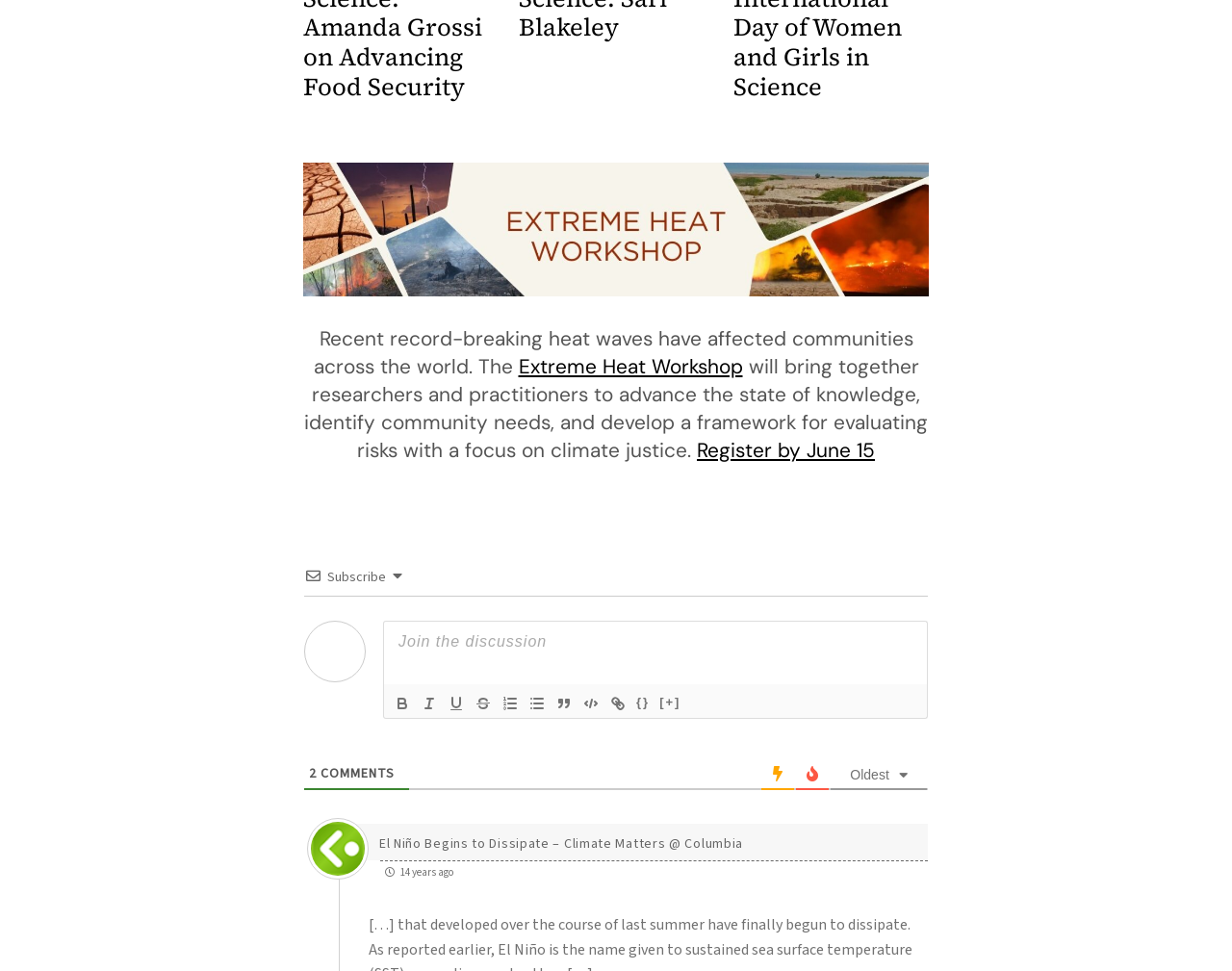What is the deadline for registration?
Carefully analyze the image and provide a thorough answer to the question.

The deadline for registration can be found in the text 'Register by June 15' which is a link on the webpage.